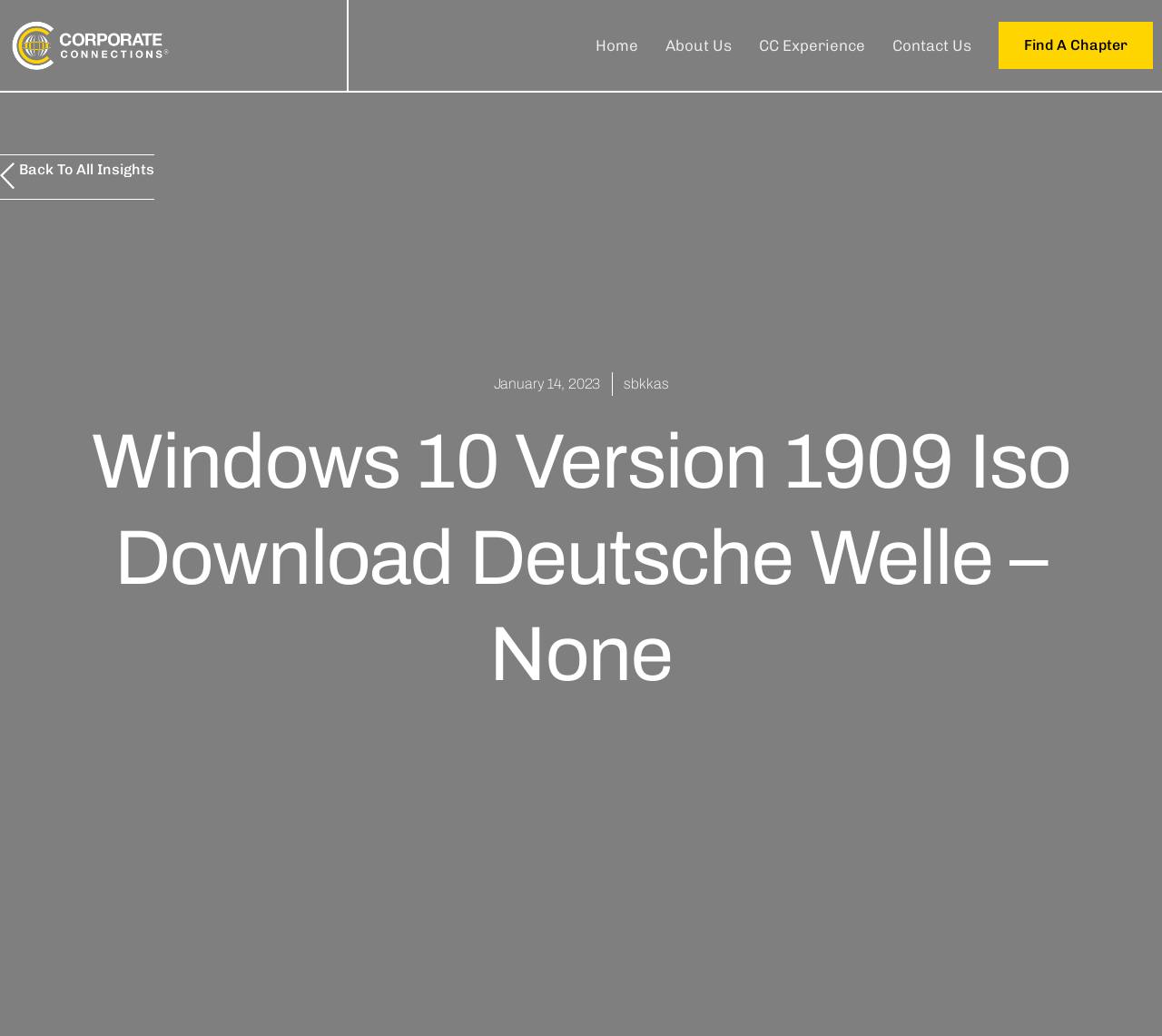How many links are in the top navigation bar?
Please utilize the information in the image to give a detailed response to the question.

I counted the number of link elements in the top navigation bar by looking at the elements with y-coordinates around 0.024. I found 5 links: 'Home', 'About Us', 'CC Experience', 'Contact Us', and 'Find A Chapter'.